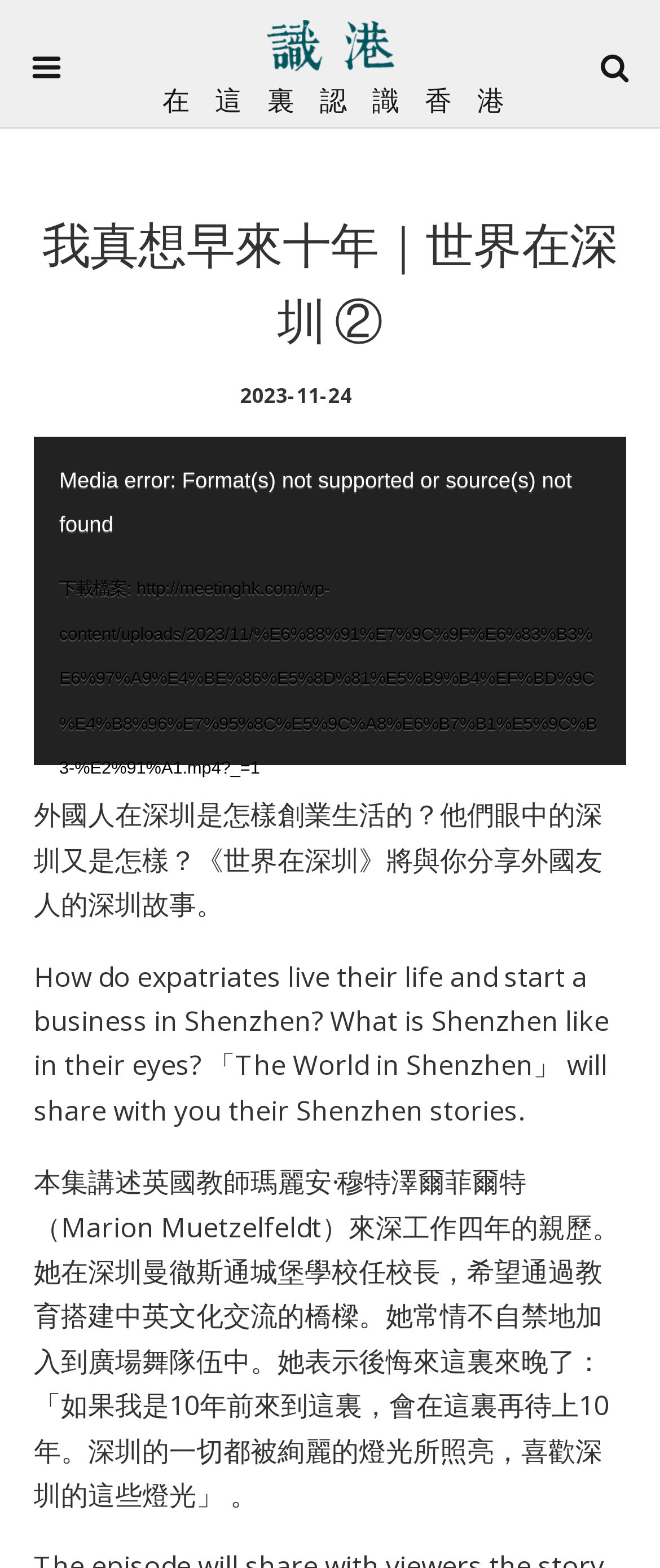Identify the bounding box coordinates of the specific part of the webpage to click to complete this instruction: "Click the search button".

[0.79, 0.086, 0.923, 0.118]